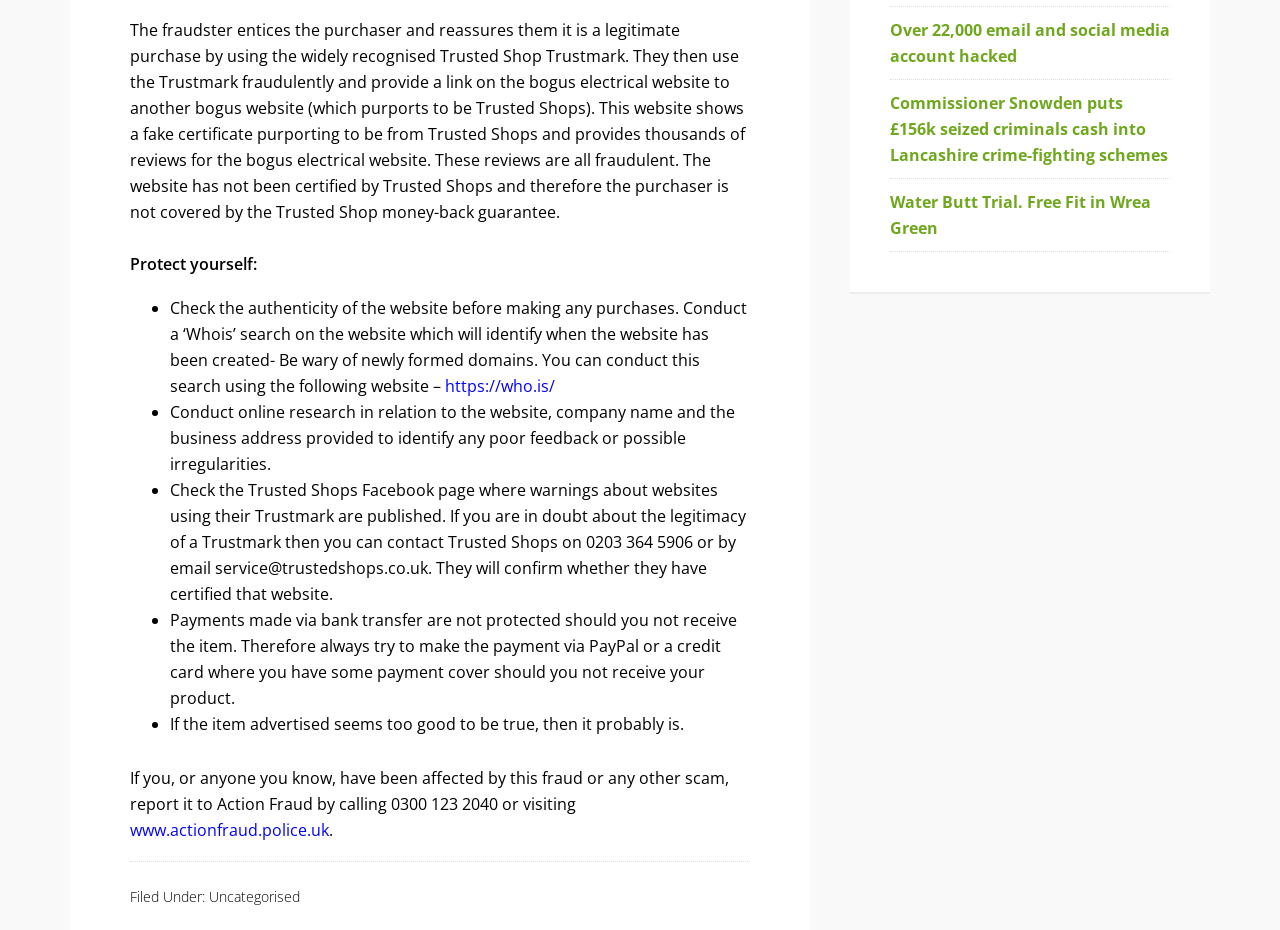Locate the bounding box coordinates of the UI element described by: "https://who.is/". Provide the coordinates as four float numbers between 0 and 1, formatted as [left, top, right, bottom].

[0.348, 0.404, 0.434, 0.427]